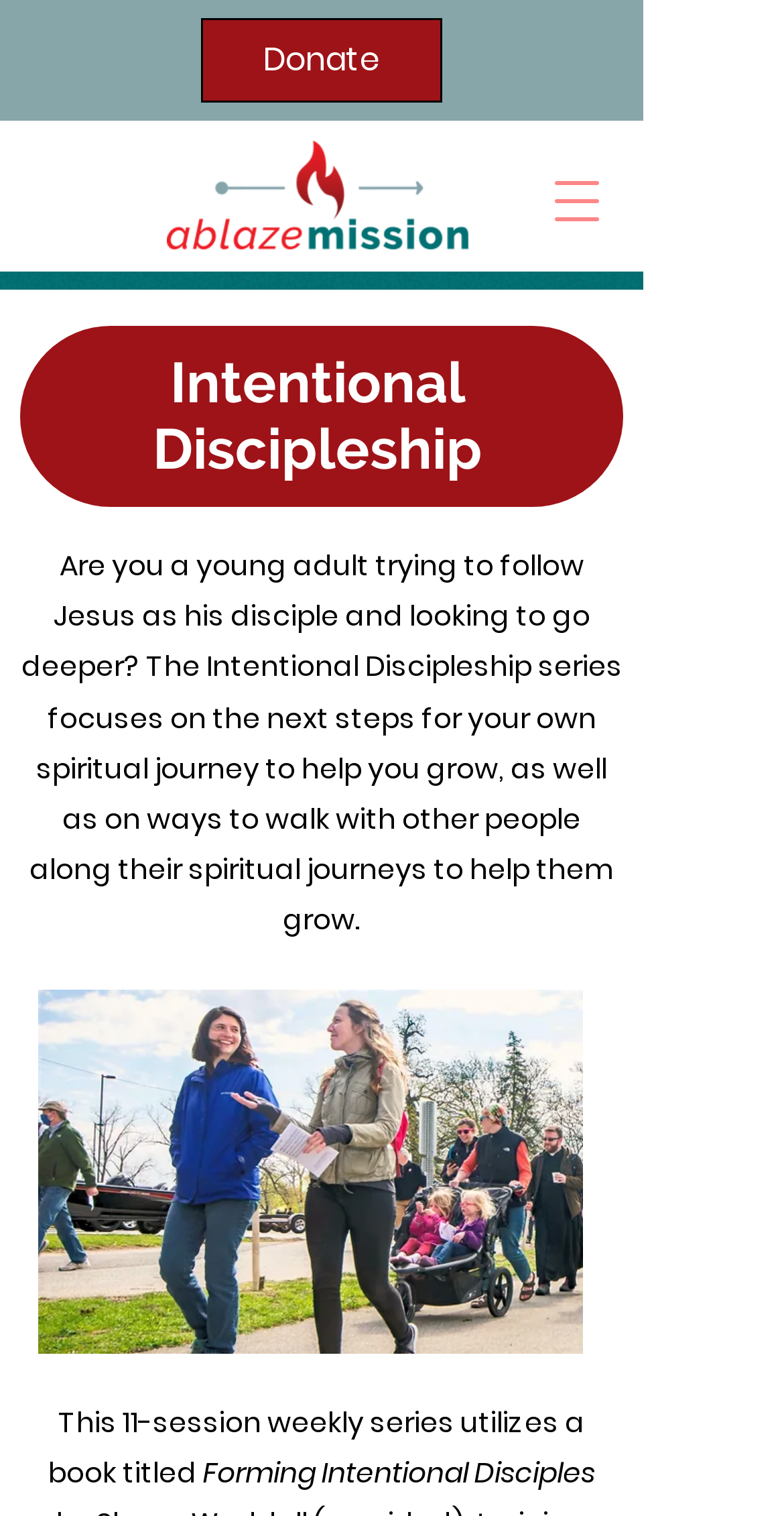What is the topic of the 11-session weekly series?
Respond with a short answer, either a single word or a phrase, based on the image.

Forming Intentional Disciples